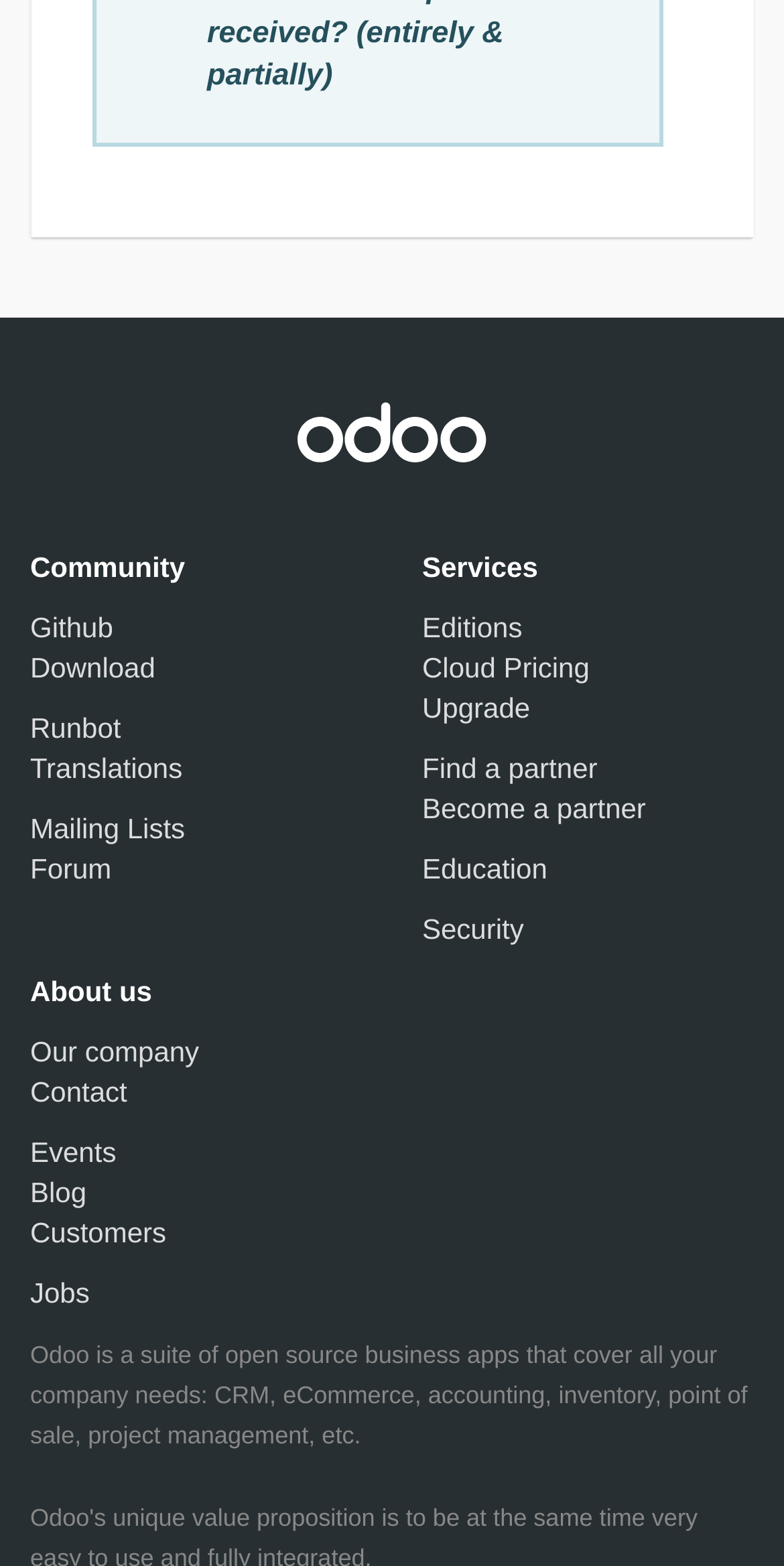Highlight the bounding box coordinates of the element that should be clicked to carry out the following instruction: "Learn about the company". The coordinates must be given as four float numbers ranging from 0 to 1, i.e., [left, top, right, bottom].

[0.038, 0.66, 0.254, 0.681]